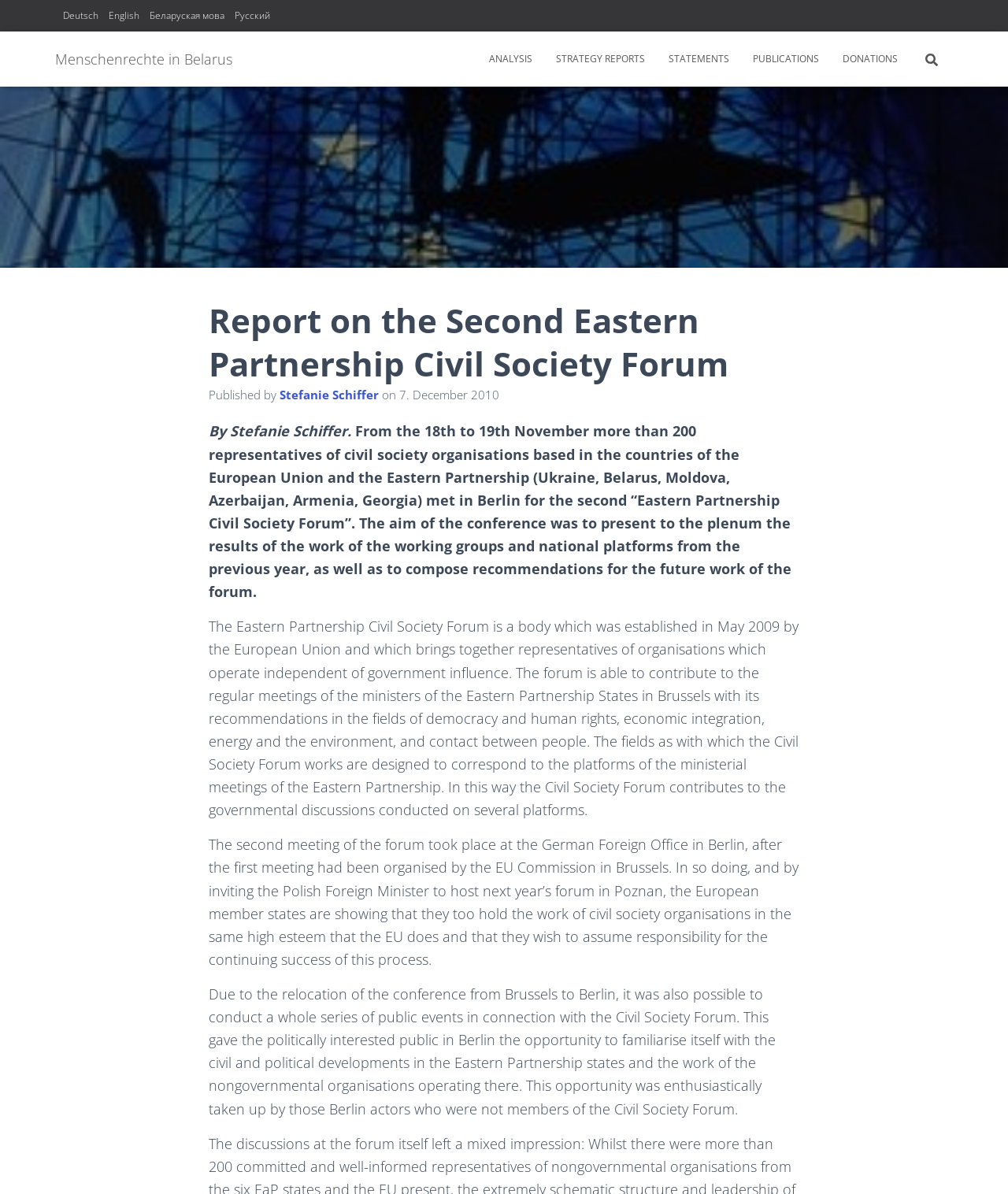What is the purpose of the Eastern Partnership Civil Society Forum?
Refer to the image and give a detailed answer to the query.

I found the purpose of the Eastern Partnership Civil Society Forum by reading the text on the webpage. According to the text, the forum is able to contribute to the regular meetings of the ministers of the Eastern Partnership States in Brussels with its recommendations in the fields of democracy and human rights, economic integration, energy and the environment, and contact between people.